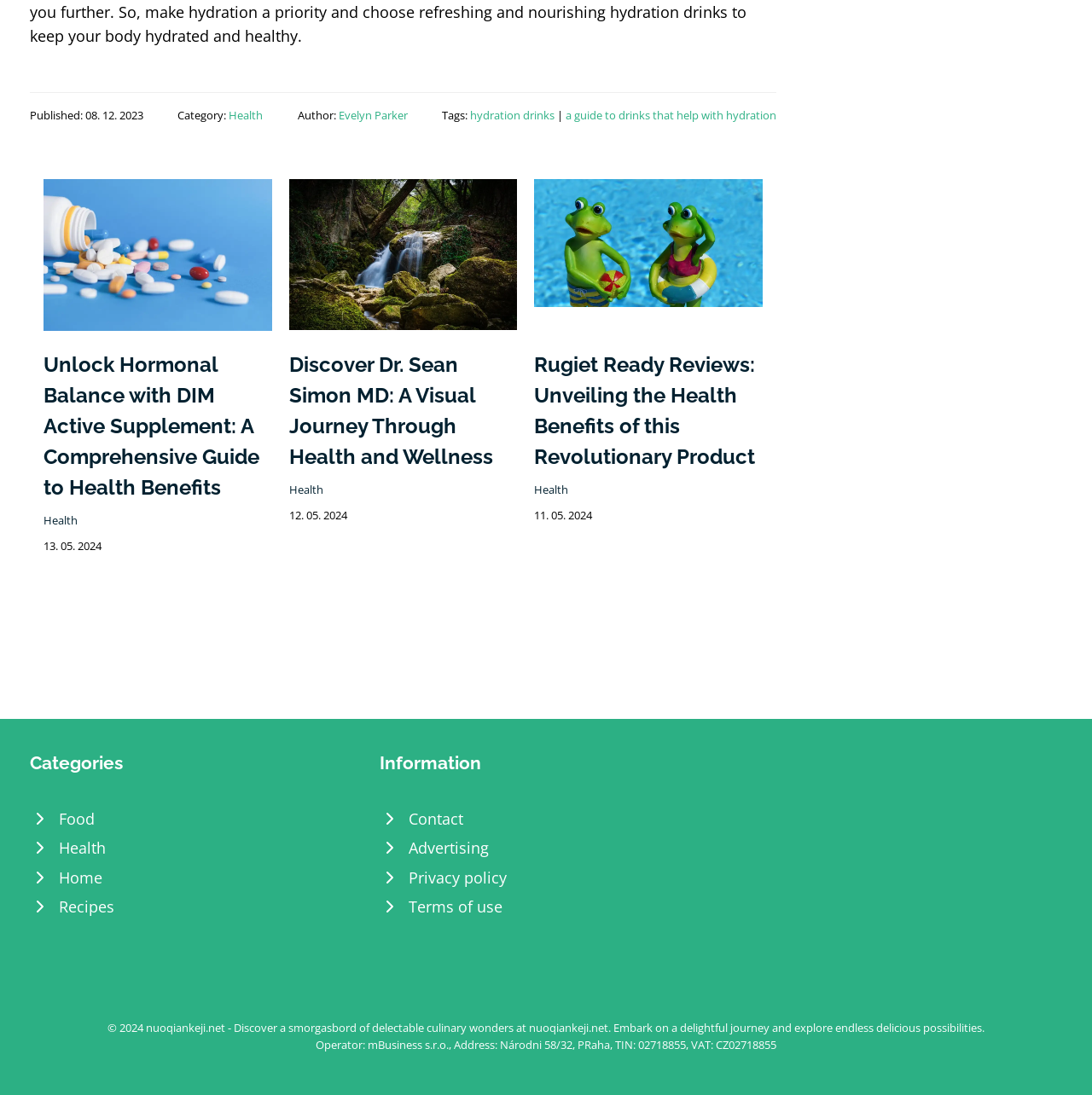Identify the bounding box coordinates for the element you need to click to achieve the following task: "Read the article about 'Unlock Hormonal Balance with DIM Active Supplement'". The coordinates must be four float values ranging from 0 to 1, formatted as [left, top, right, bottom].

[0.04, 0.319, 0.249, 0.459]